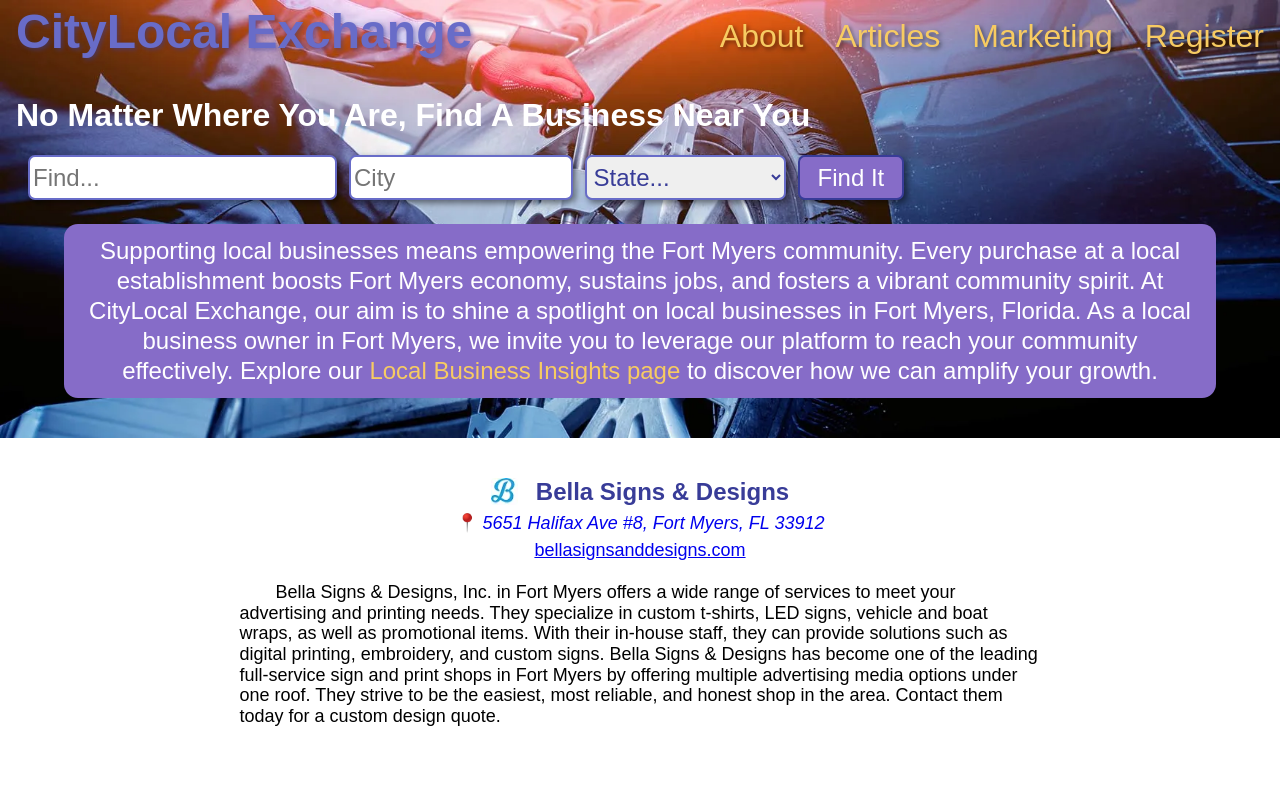Please identify the coordinates of the bounding box that should be clicked to fulfill this instruction: "Find a business near you".

[0.623, 0.197, 0.706, 0.254]